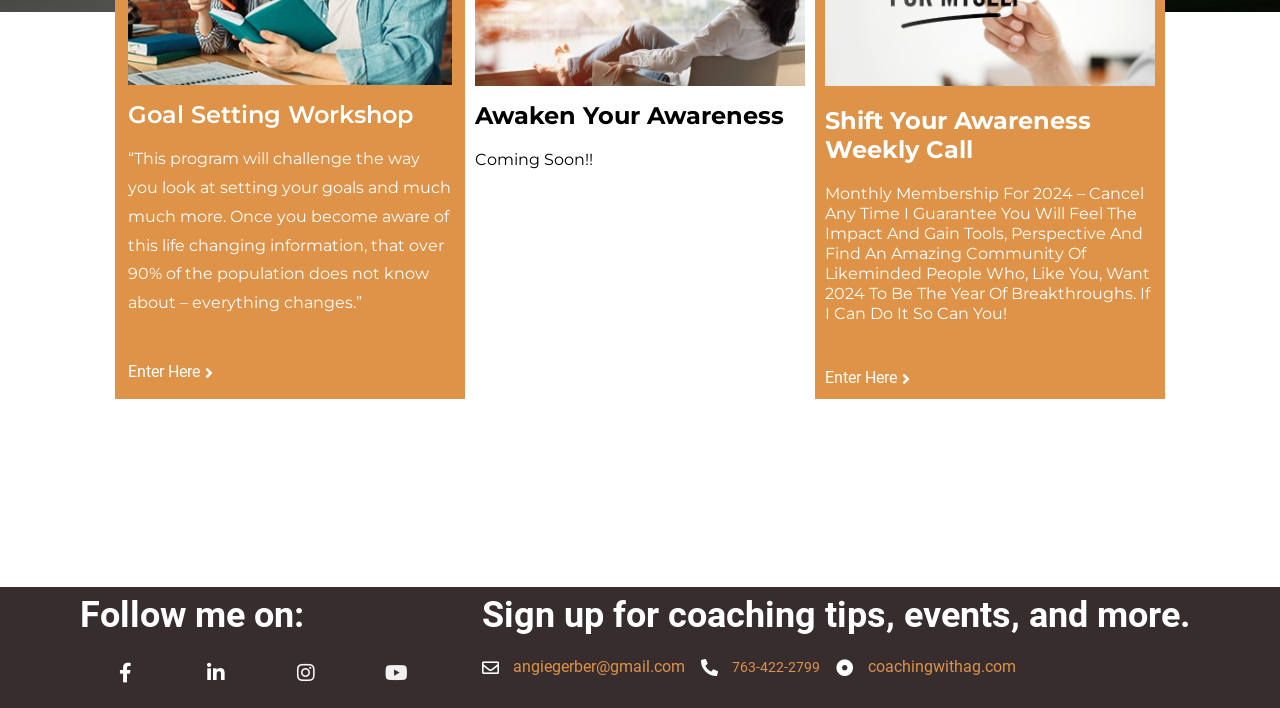Identify the bounding box coordinates for the UI element described by the following text: "Enter Here". Provide the coordinates as four float numbers between 0 and 1, in the format [left, top, right, bottom].

[0.645, 0.522, 0.711, 0.546]